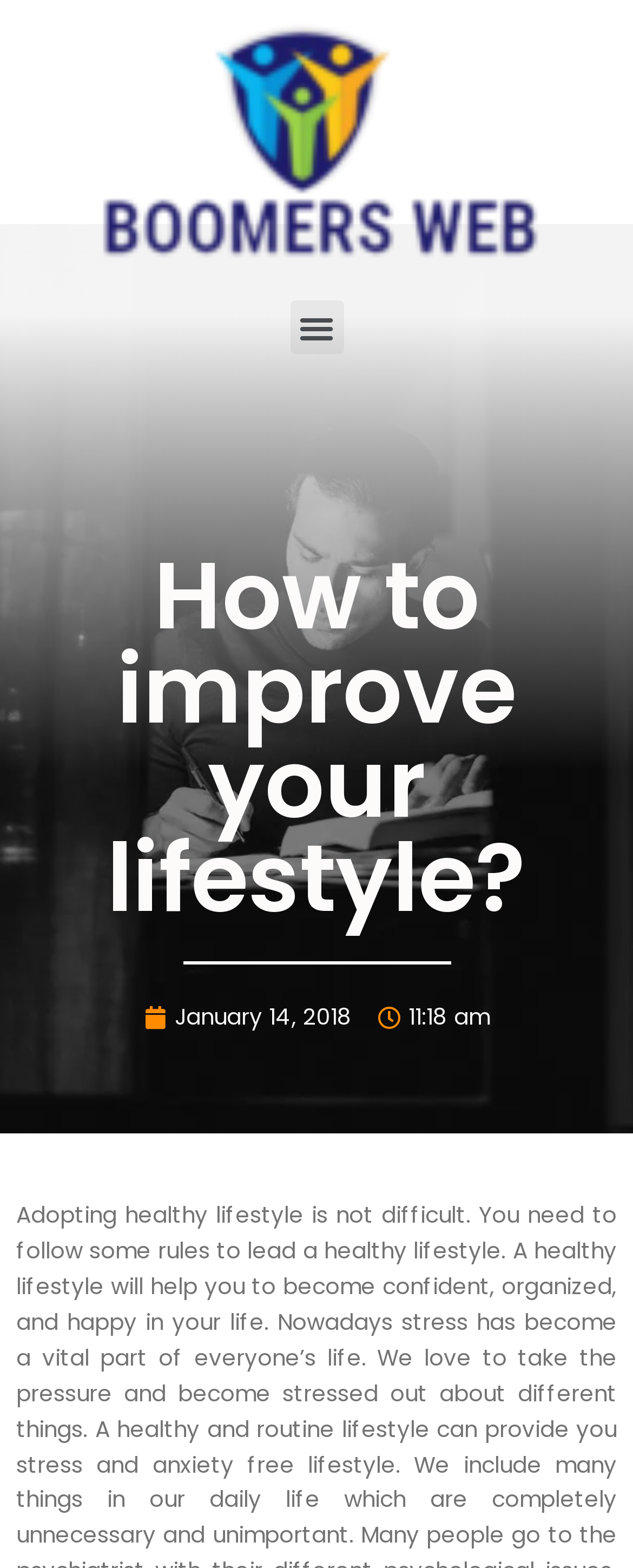What is the time of publication of this article?
Look at the screenshot and respond with a single word or phrase.

11:18 am